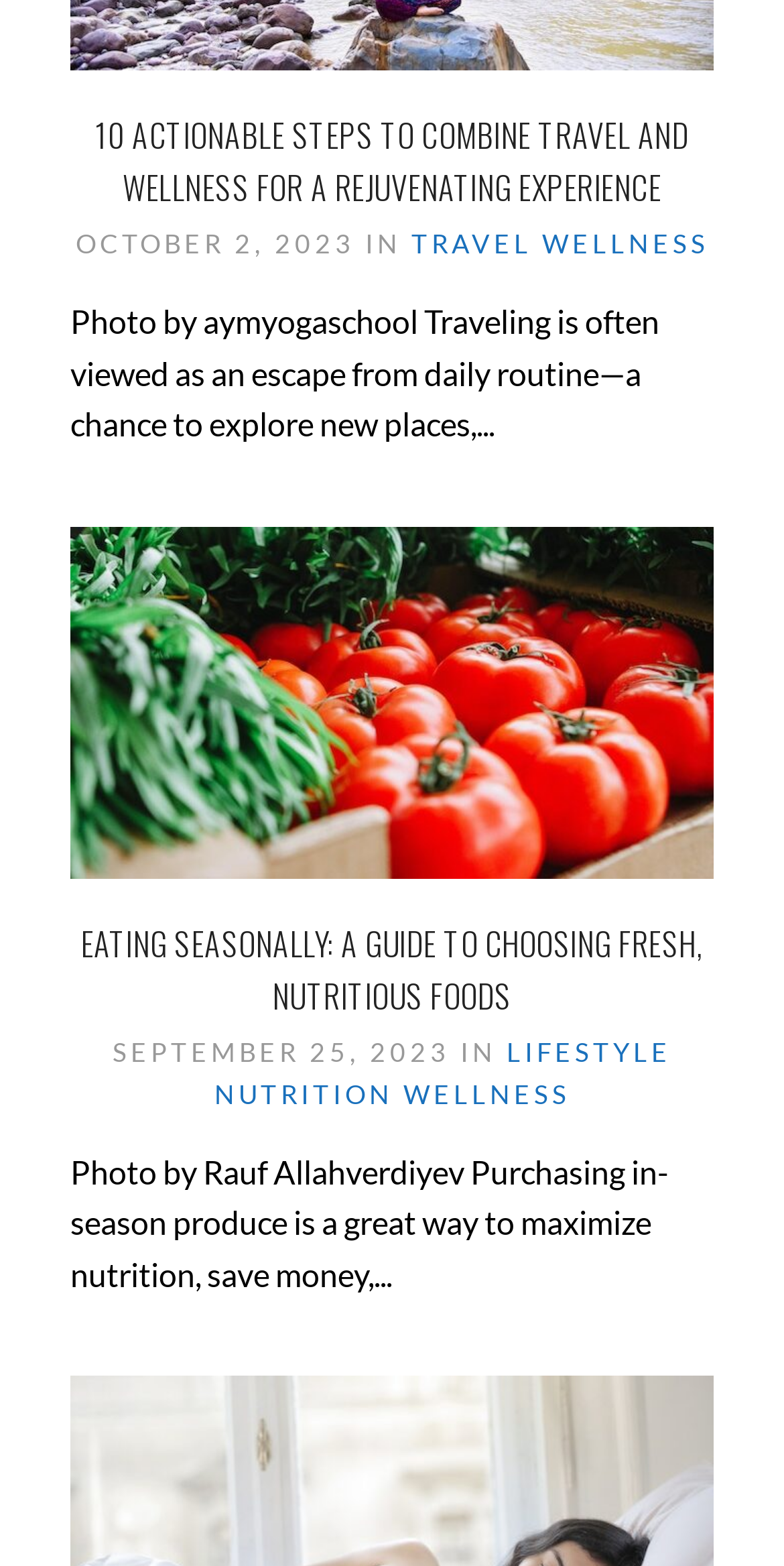What is the topic of the first article?
Based on the content of the image, thoroughly explain and answer the question.

Based on the heading '10 ACTIONABLE STEPS TO COMBINE TRAVEL AND WELLNESS FOR A REJUVENATING EXPERIENCE' and the link 'combine travel and wellness', it can be inferred that the first article is about combining travel and wellness.